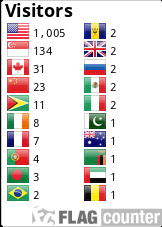Based on the image, please elaborate on the answer to the following question:
How many visitors are from Canada?

According to the flag counter, Canada has 31 visitors, as indicated by the number next to the Canadian flag.